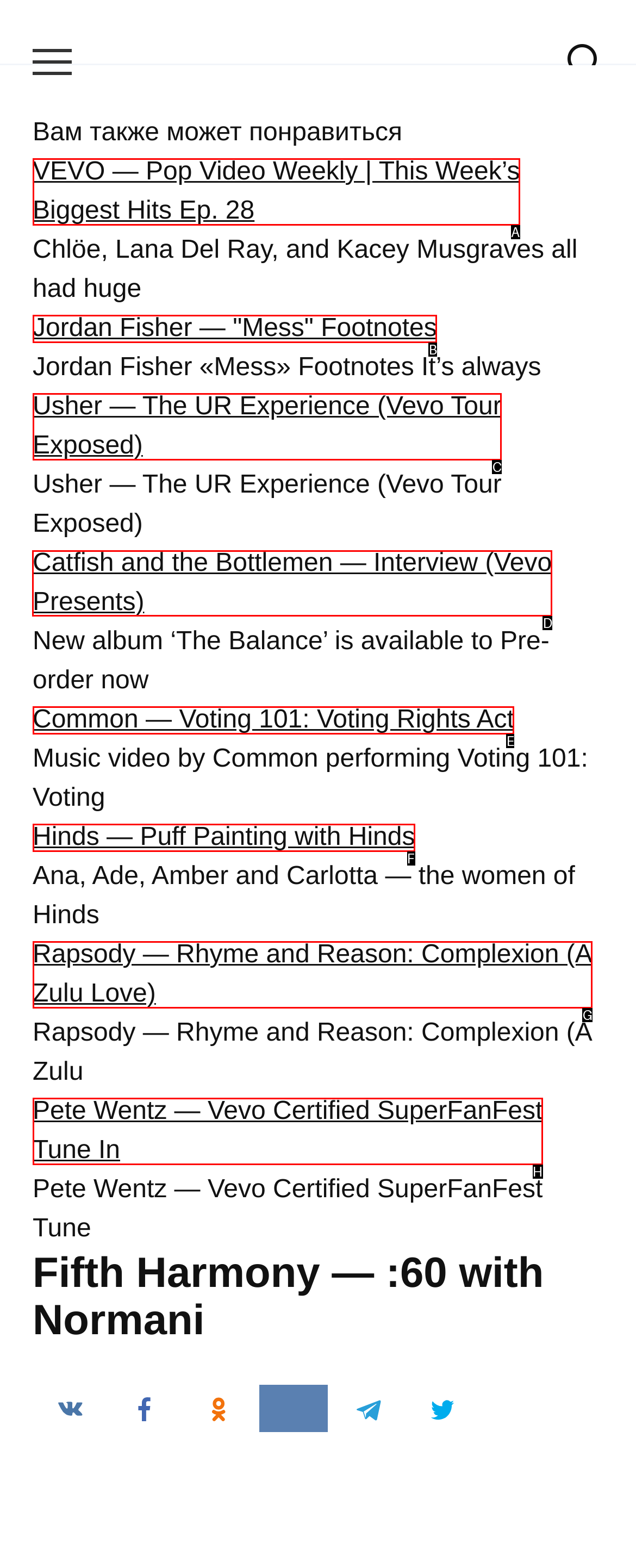Identify which lettered option completes the task: View Catfish and the Bottlemen — Interview (Vevo Presents). Provide the letter of the correct choice.

D